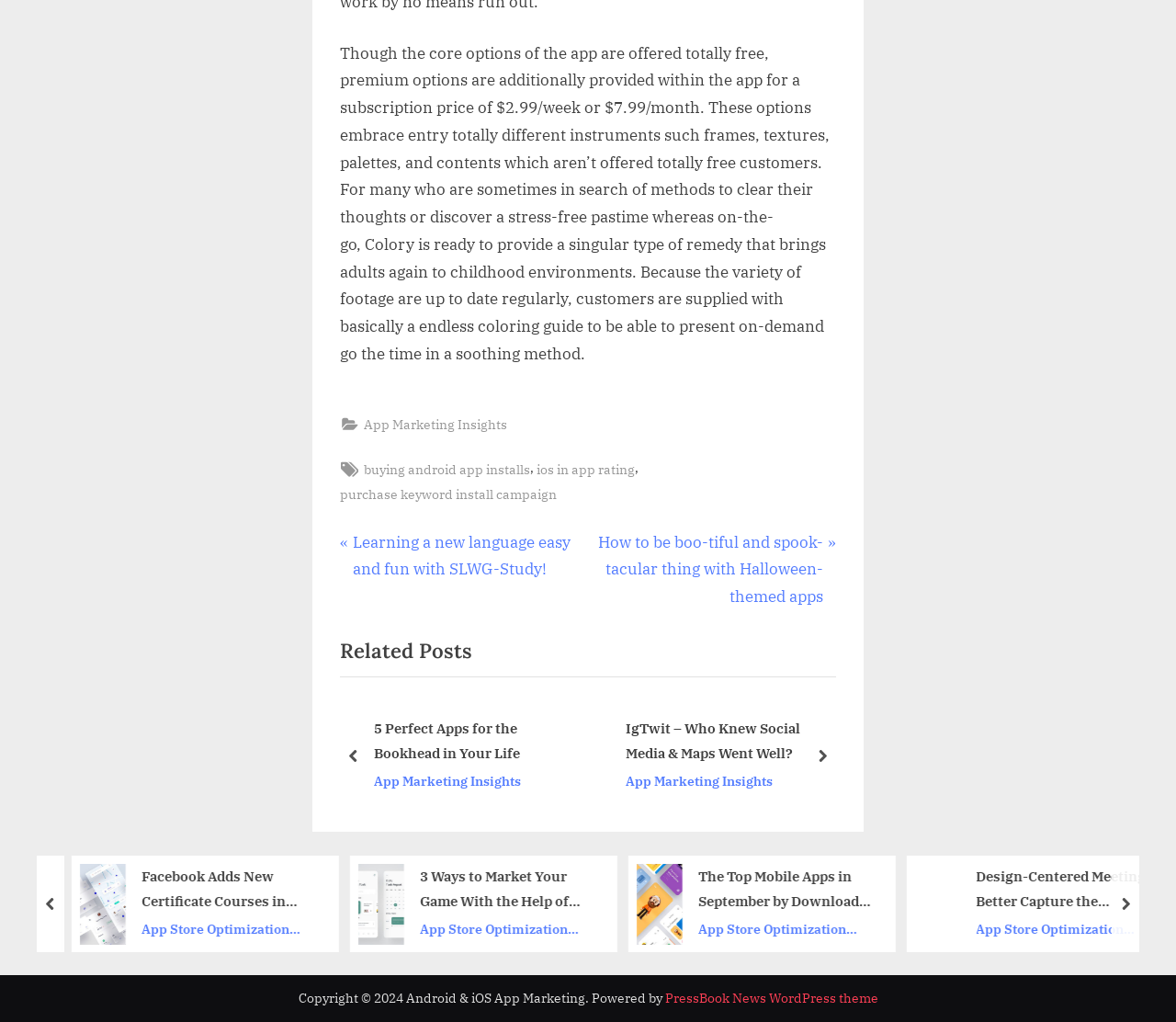Determine the bounding box coordinates of the clickable element to achieve the following action: 'Click on 'App Marketing Insights''. Provide the coordinates as four float values between 0 and 1, formatted as [left, top, right, bottom].

[0.309, 0.404, 0.431, 0.427]